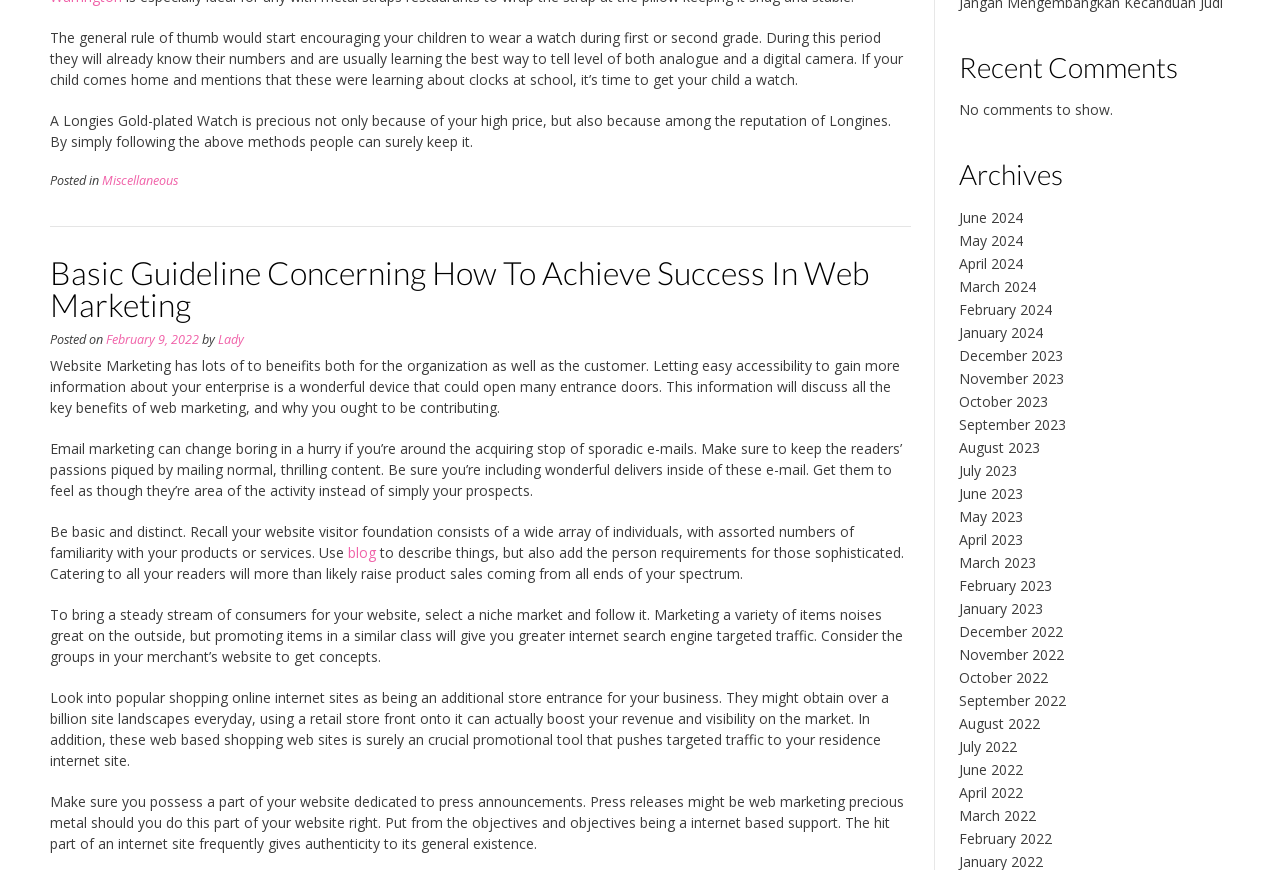From the image, can you give a detailed response to the question below:
What is the benefit of using a niche market?

The webpage suggests that selecting a niche market and following it can increase search engine traffic, as it allows for more targeted marketing and catering to a specific audience.